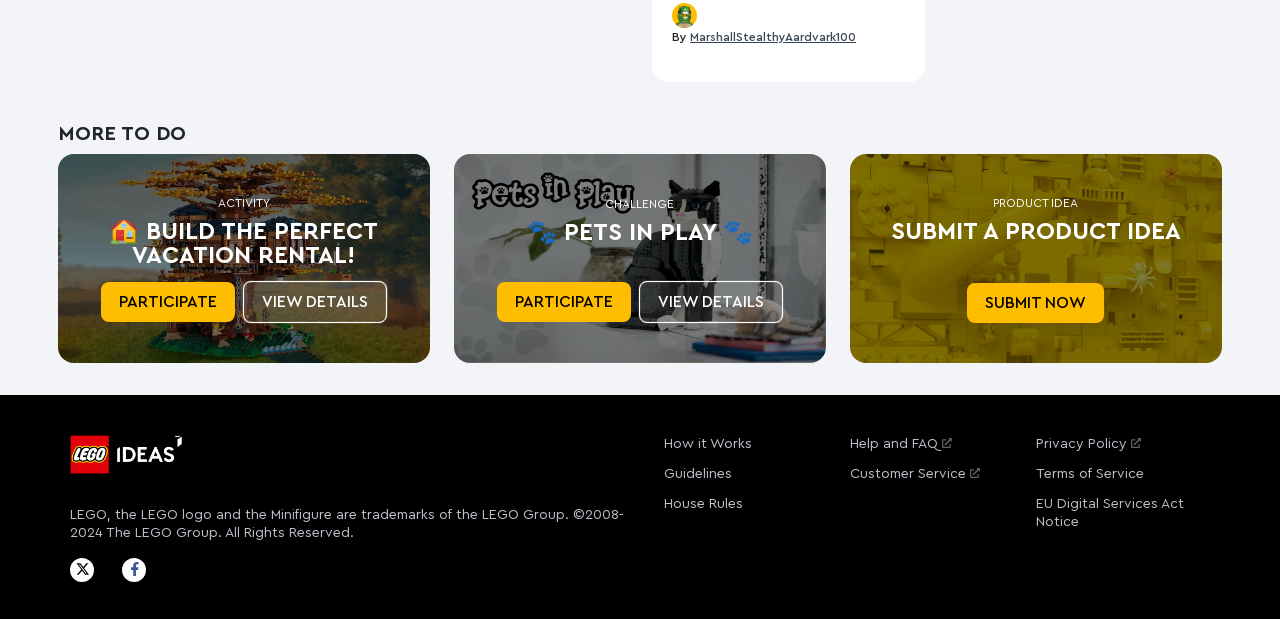Answer the question using only one word or a concise phrase: What is the purpose of the links at the bottom of the webpage?

To provide additional information